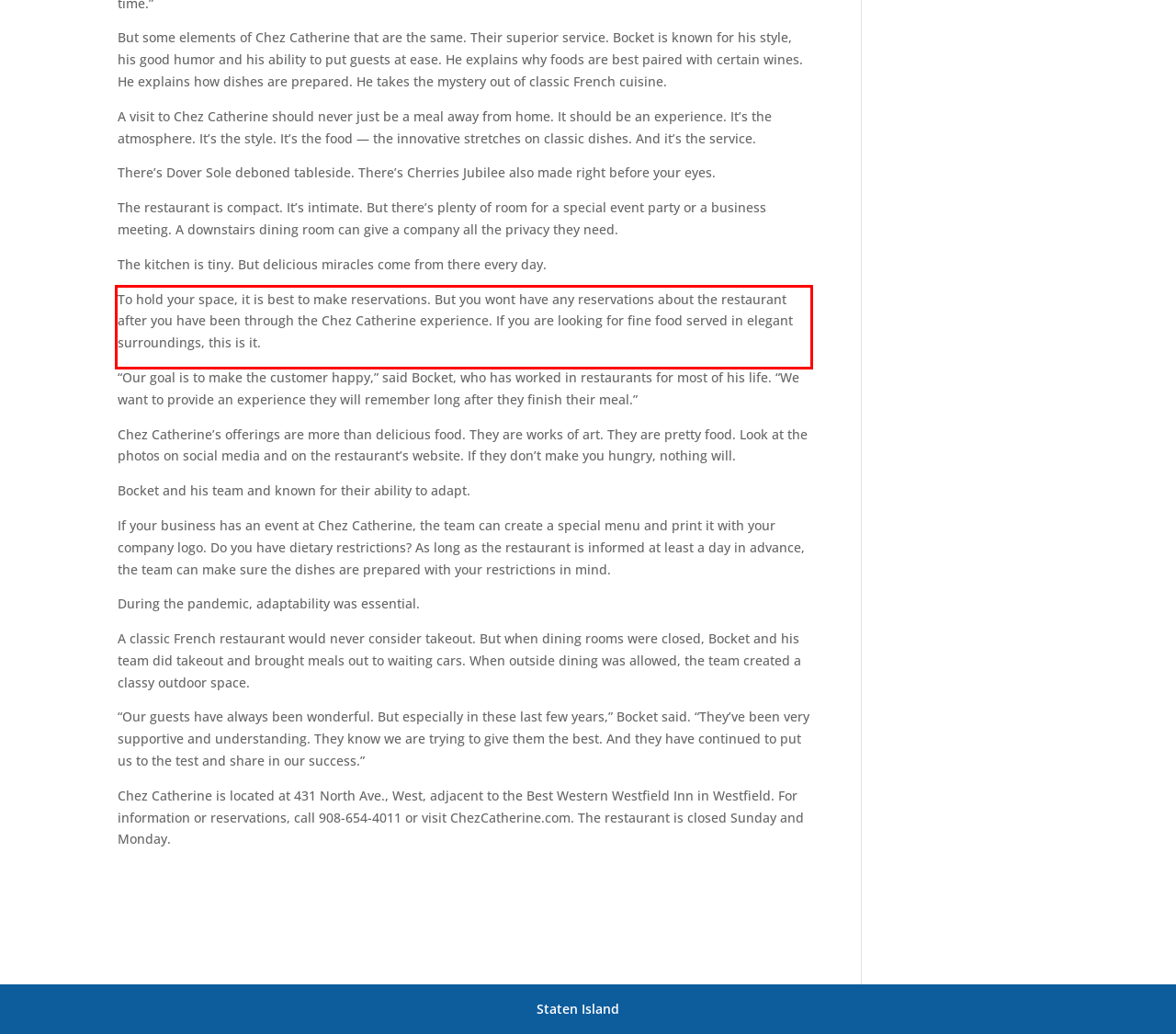You have a screenshot with a red rectangle around a UI element. Recognize and extract the text within this red bounding box using OCR.

To hold your space, it is best to make reservations. But you wont have any reservations about the restaurant after you have been through the Chez Catherine experience. If you are looking for fine food served in elegant surroundings, this is it.